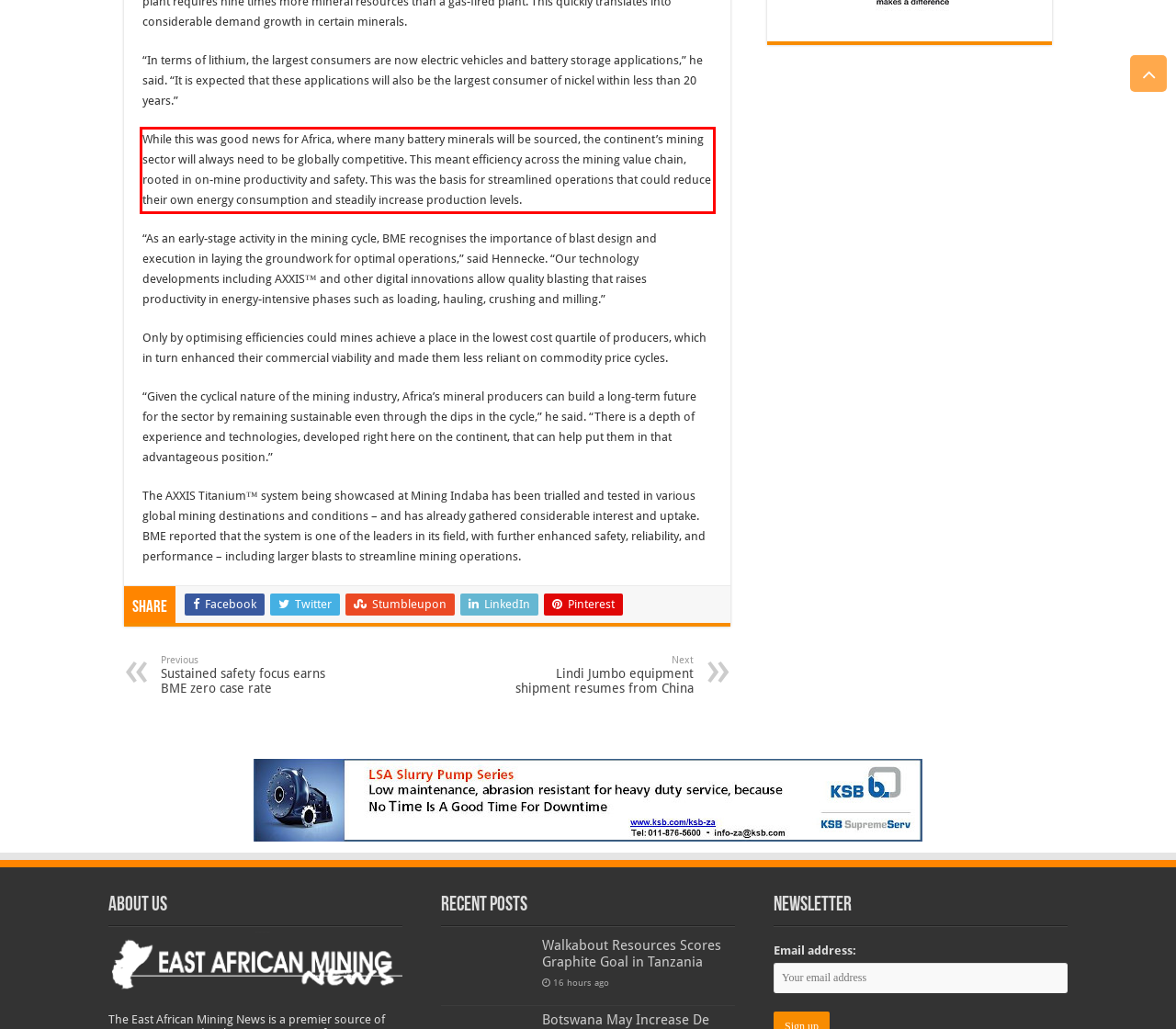Using the provided screenshot of a webpage, recognize the text inside the red rectangle bounding box by performing OCR.

While this was good news for Africa, where many battery minerals will be sourced, the continent’s mining sector will always need to be globally competitive. This meant efficiency across the mining value chain, rooted in on-mine productivity and safety. This was the basis for streamlined operations that could reduce their own energy consumption and steadily increase production levels.